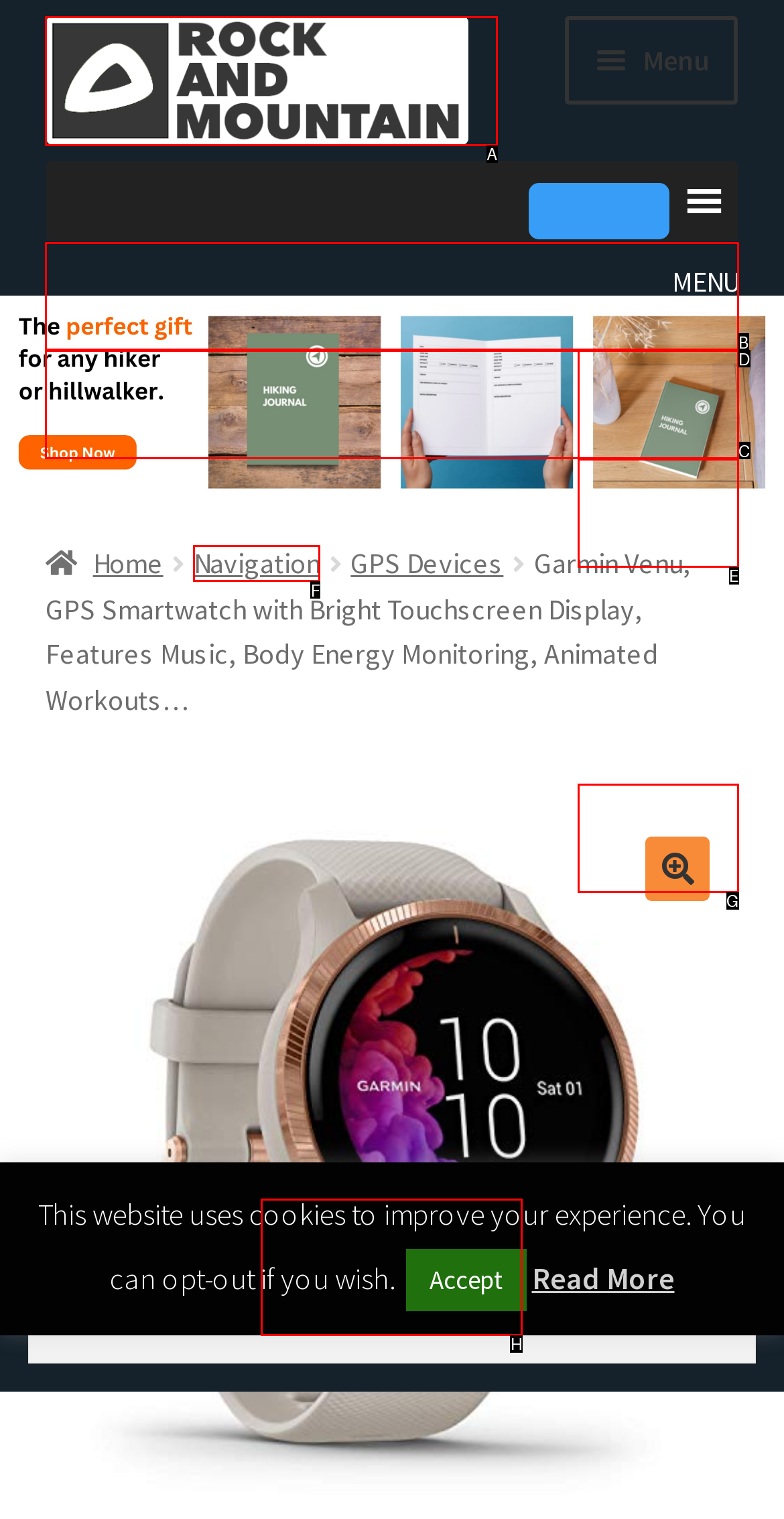Determine which UI element matches this description: Expand child menu
Reply with the appropriate option's letter.

G